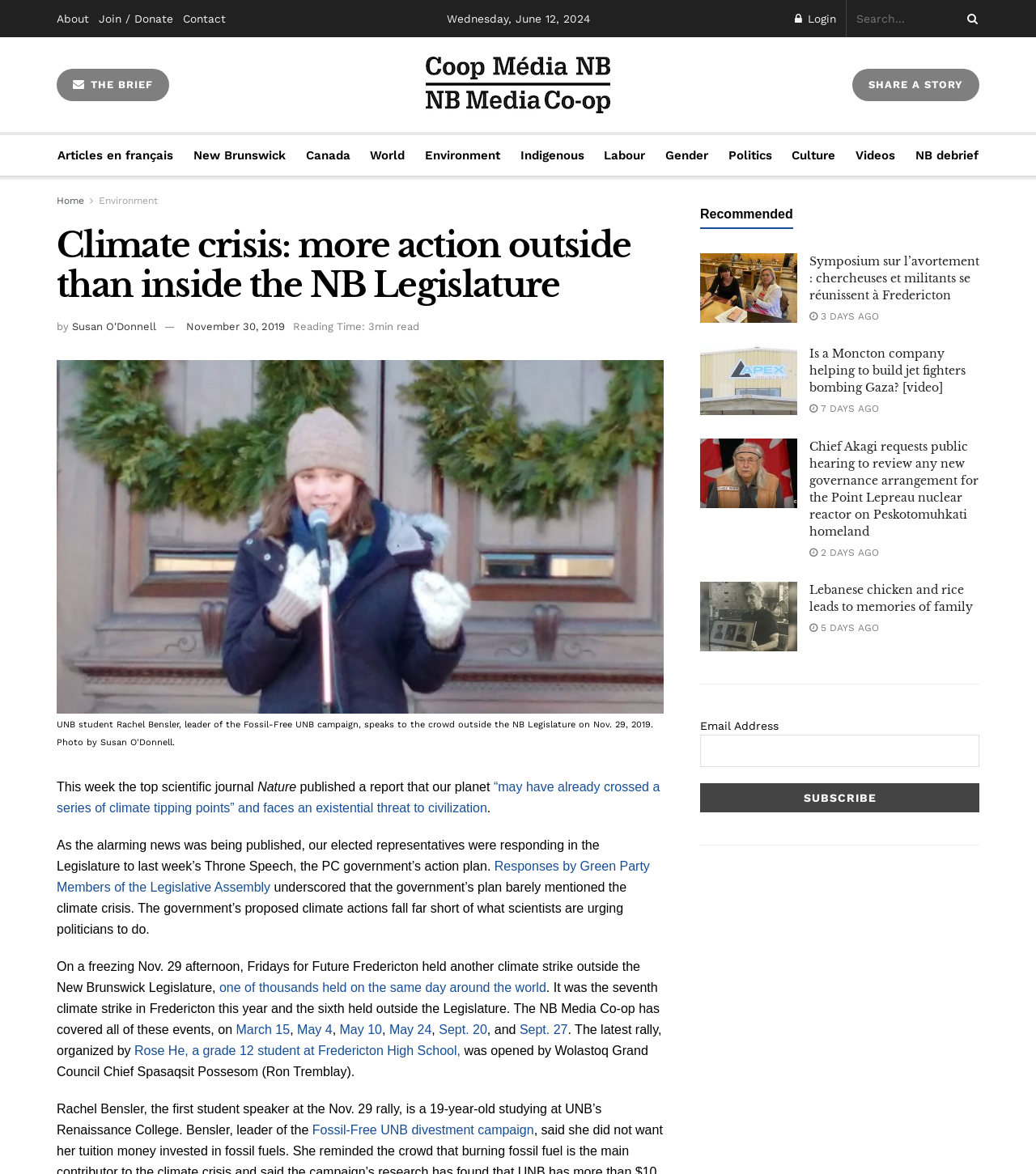What is the name of the campaign led by Rachel Bensler?
Answer with a single word or short phrase according to what you see in the image.

Fossil-Free UNB divestment campaign